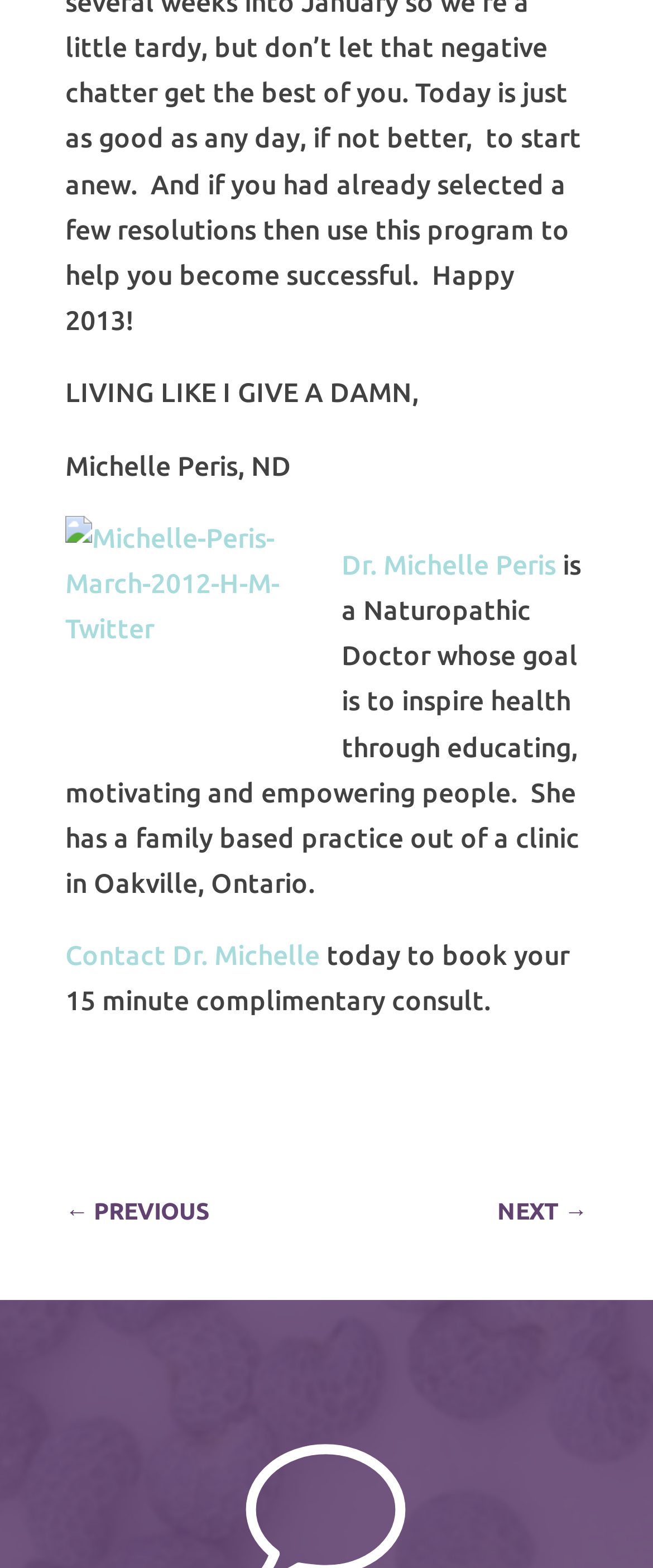Specify the bounding box coordinates (top-left x, top-left y, bottom-right x, bottom-right y) of the UI element in the screenshot that matches this description: Privacy

None